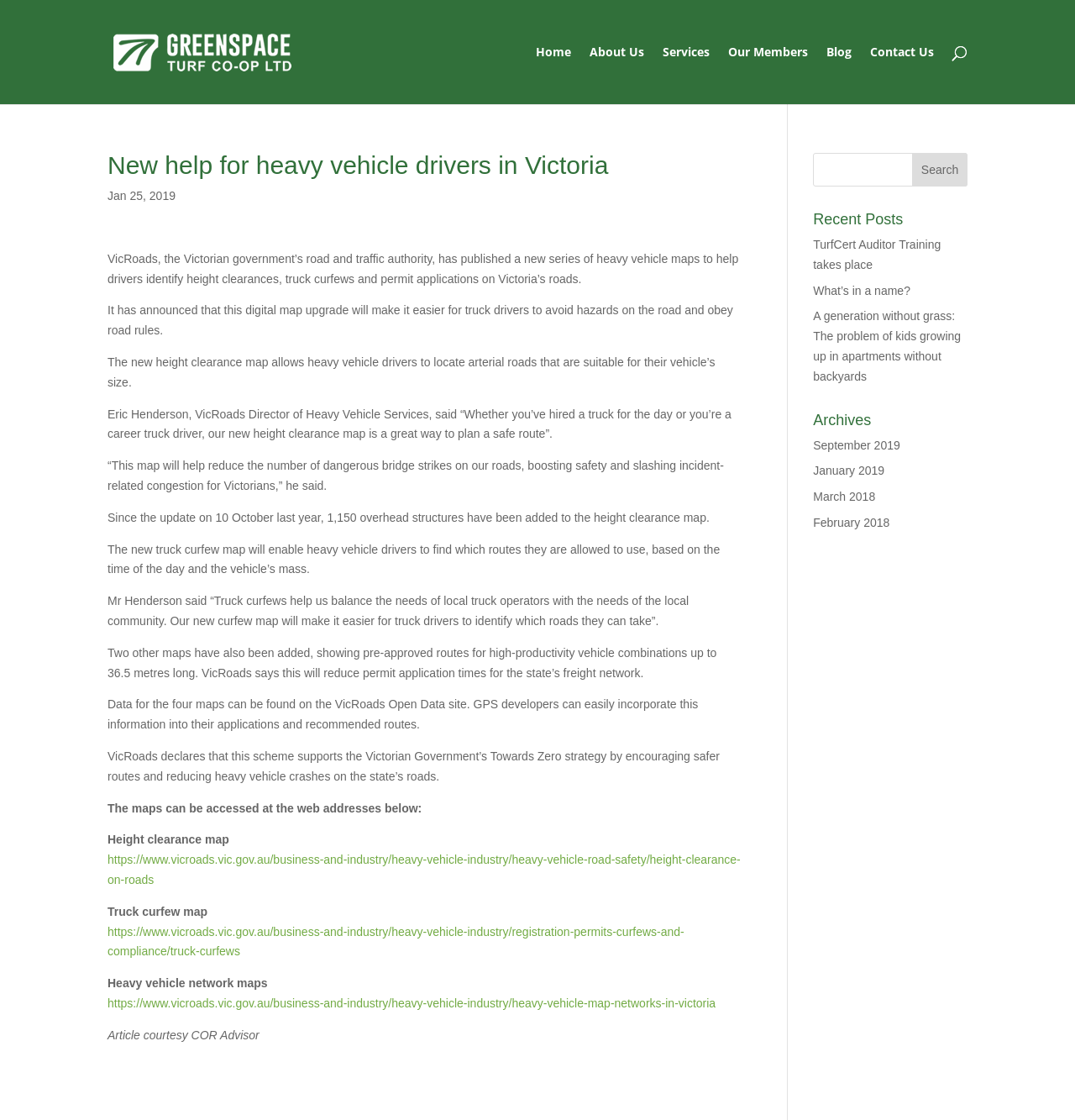What is the purpose of VicRoads' new heavy vehicle maps?
Answer the question with a single word or phrase derived from the image.

Help drivers identify height clearances